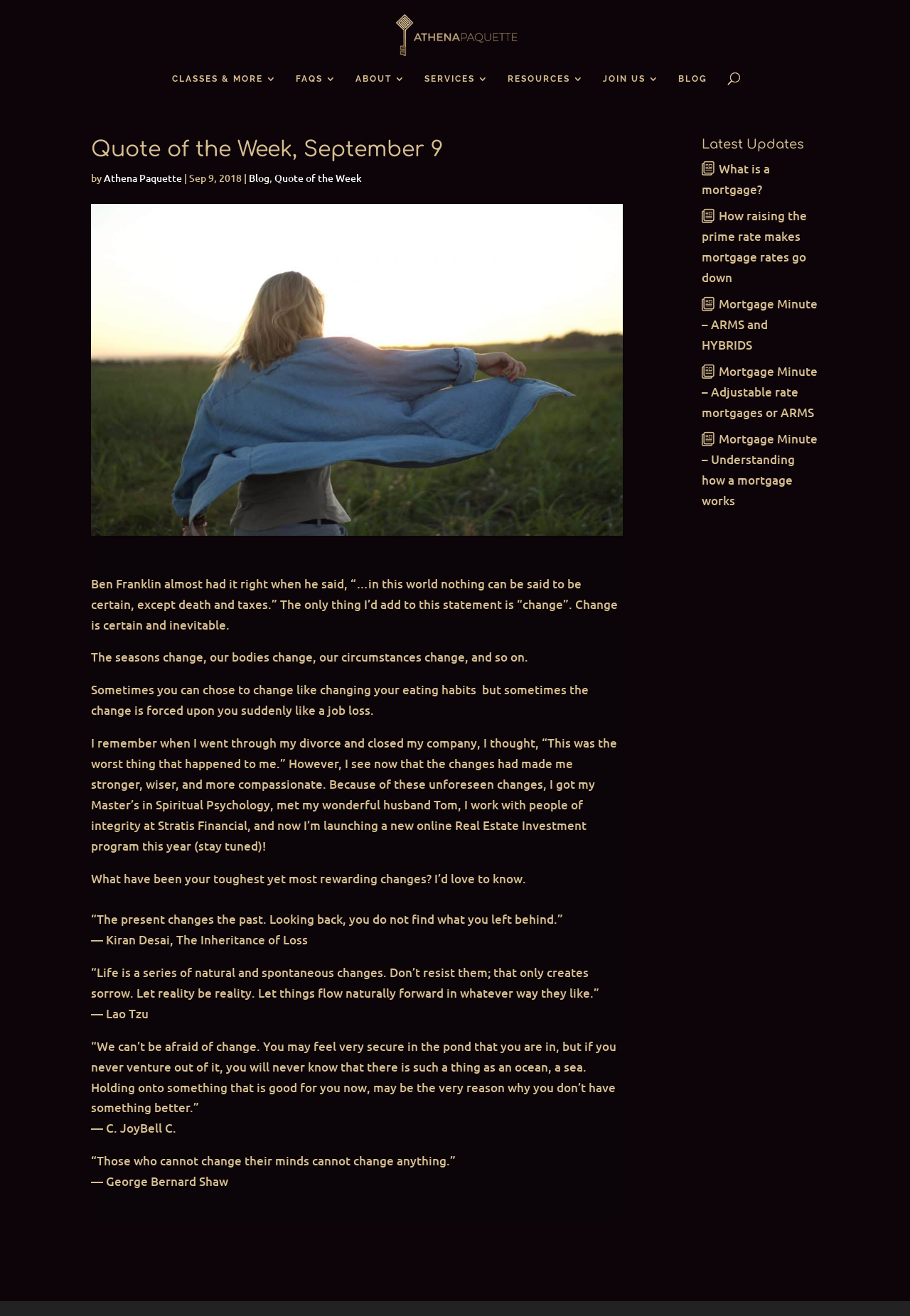Locate the bounding box coordinates of the UI element described by: "Classes & More". The bounding box coordinates should consist of four float numbers between 0 and 1, i.e., [left, top, right, bottom].

[0.189, 0.056, 0.304, 0.073]